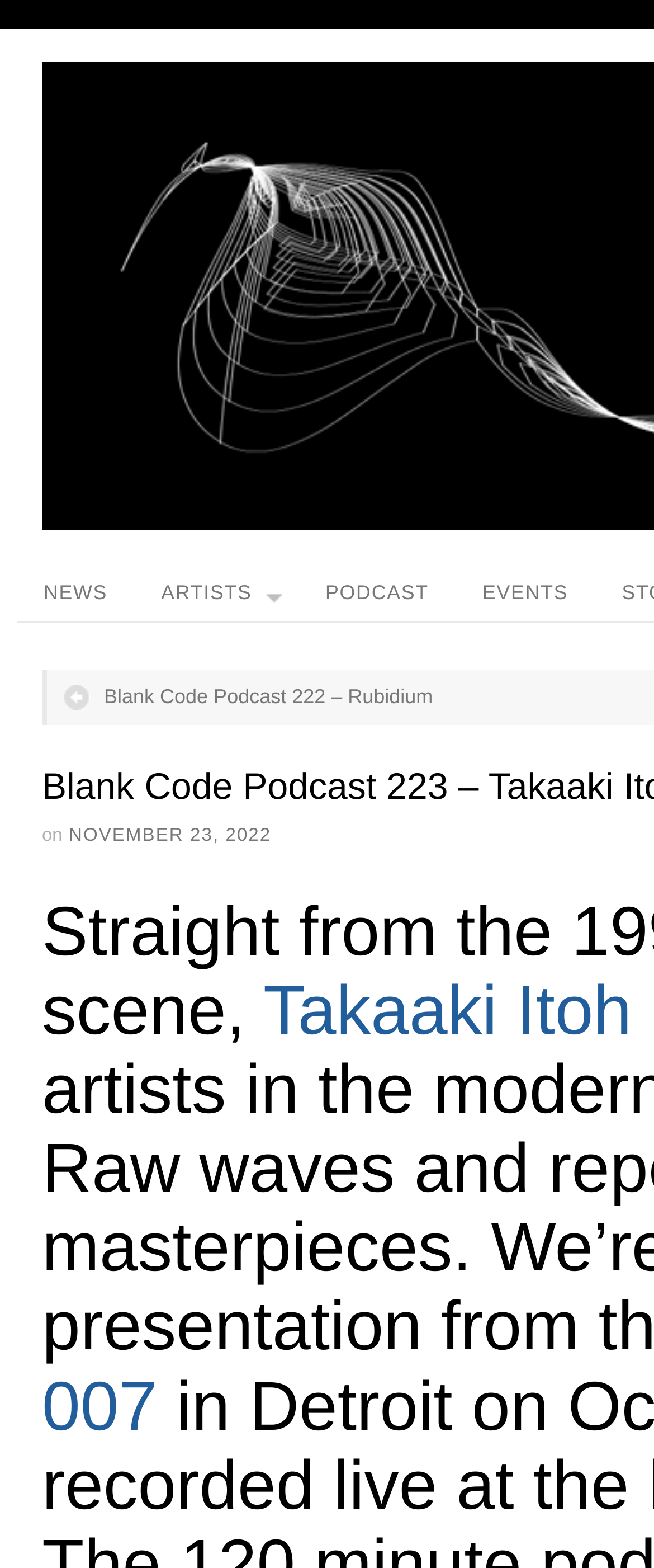Please look at the image and answer the question with a detailed explanation: What is the date of the podcast?

I found the date by looking at the static text element with the bounding box coordinates [0.105, 0.526, 0.415, 0.539], which contains the text 'NOVEMBER 23, 2022'.